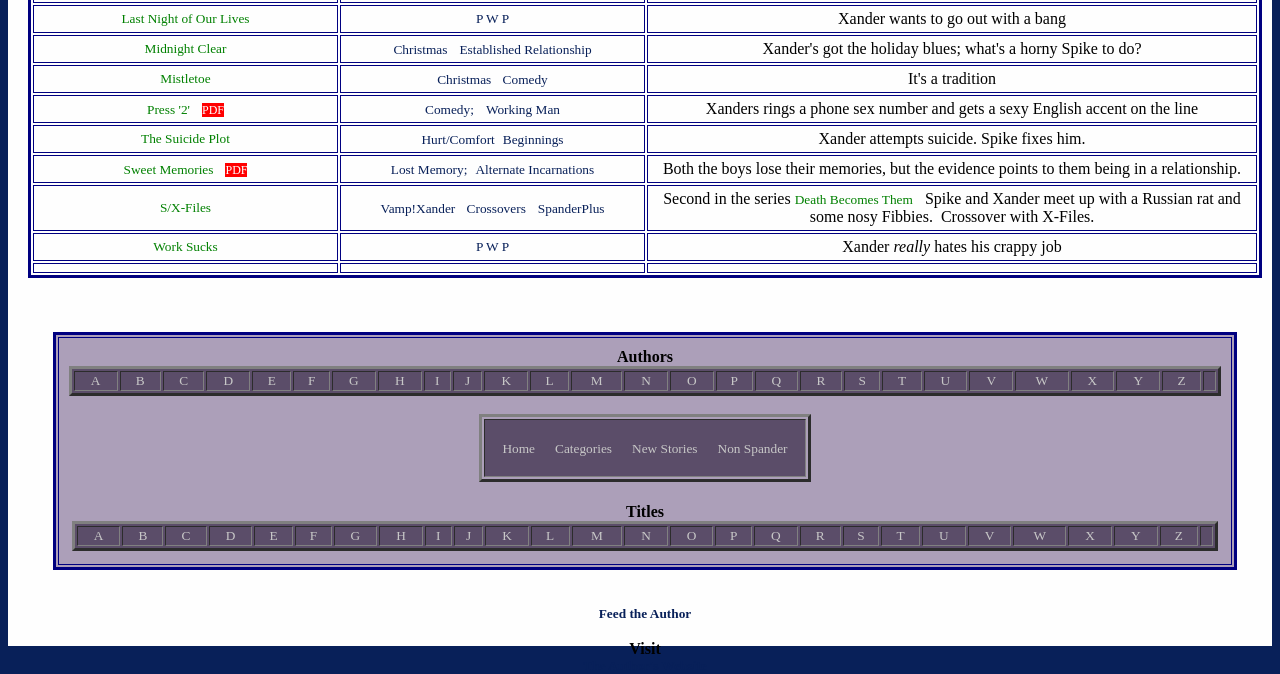Identify the bounding box for the described UI element. Provide the coordinates in (top-left x, top-left y, bottom-right x, bottom-right y) format with values ranging from 0 to 1: Last Night of Our Lives

[0.095, 0.017, 0.195, 0.039]